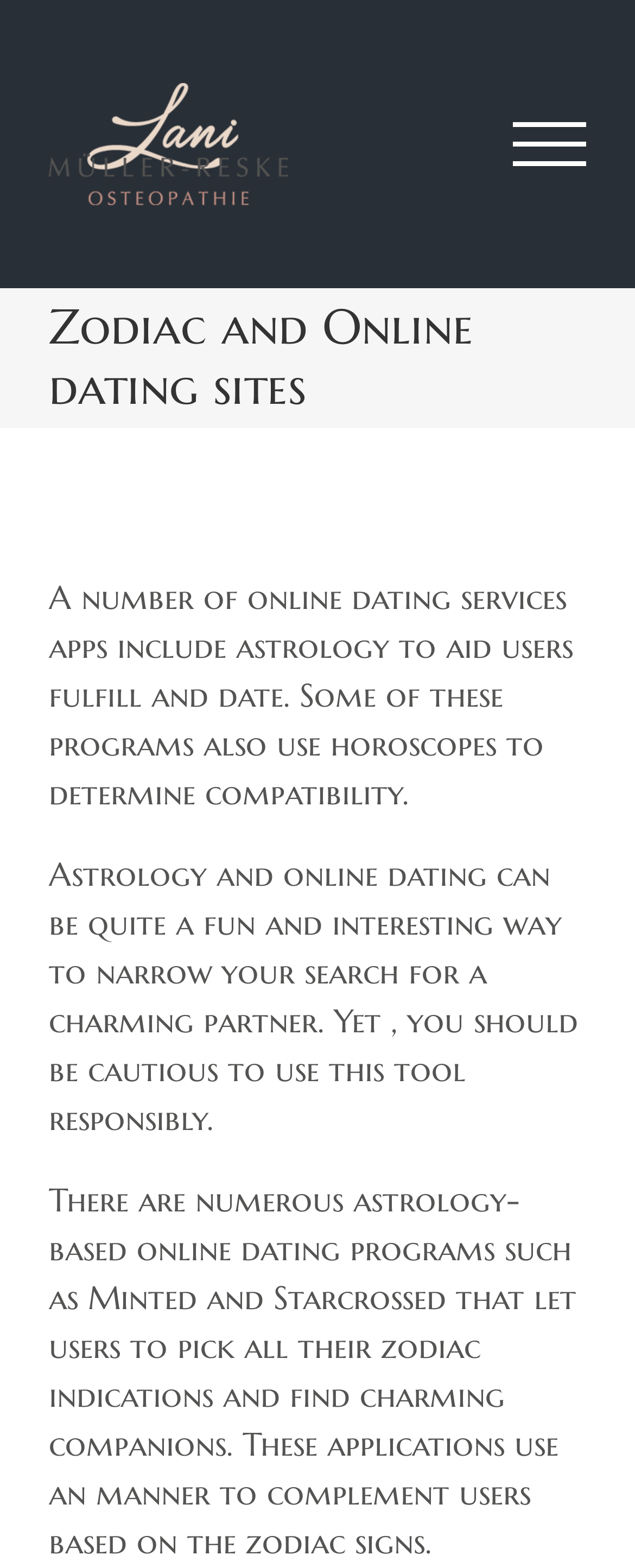Find the coordinates for the bounding box of the element with this description: "aria-label="Toggle Menu"".

[0.75, 0.078, 0.981, 0.106]